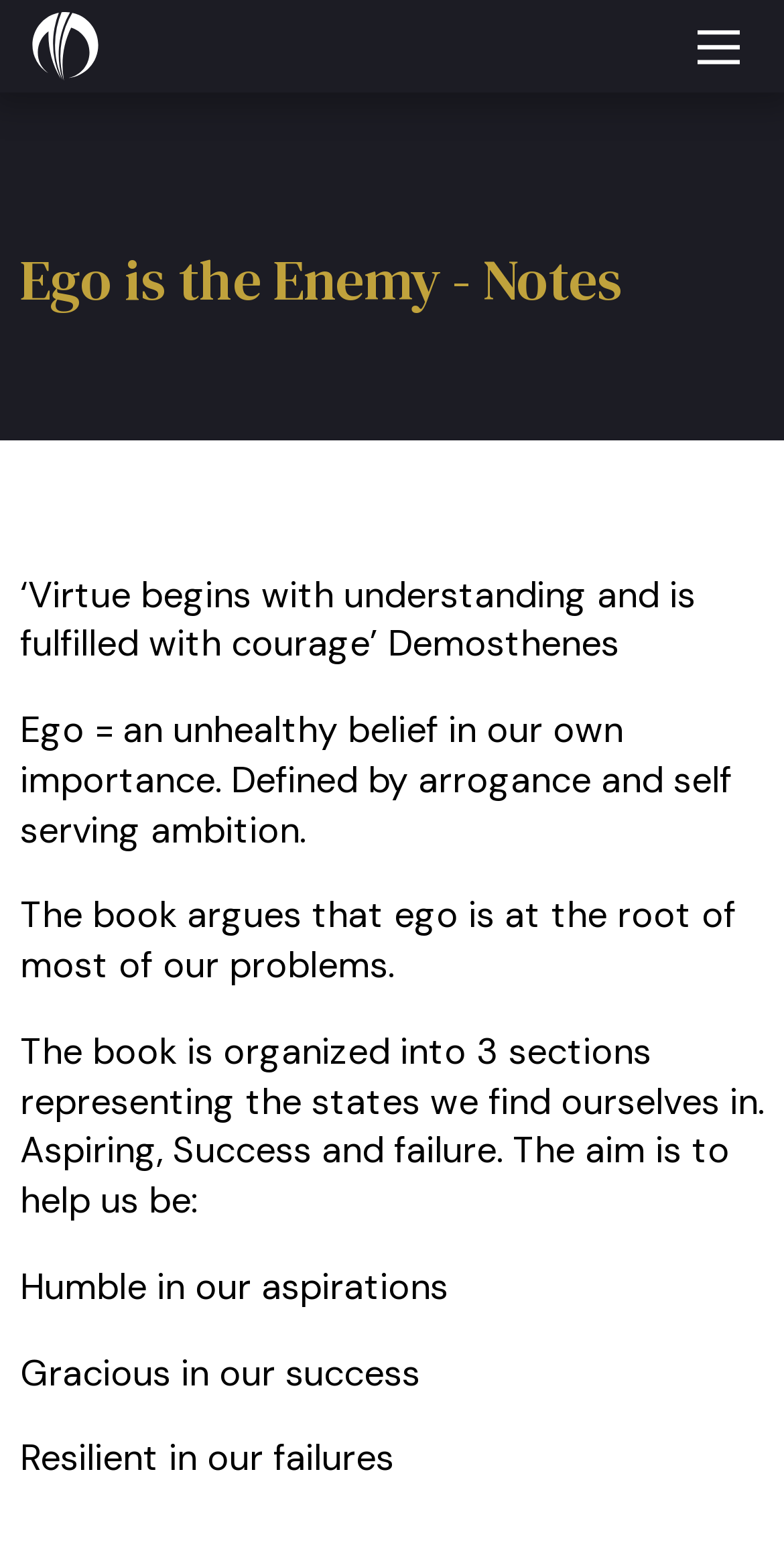Locate and generate the text content of the webpage's heading.

Ego is the Enemy - Notes